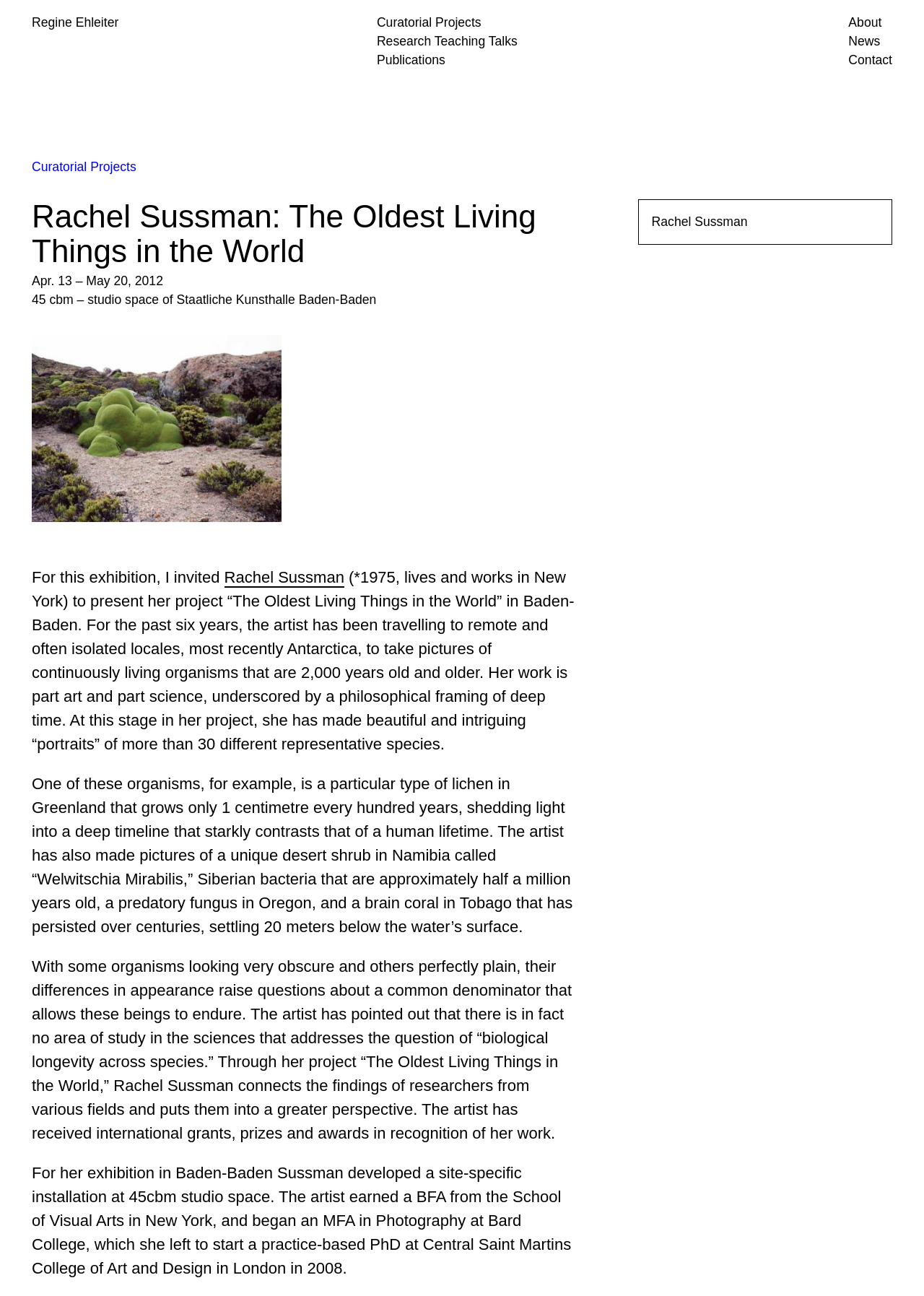Locate the bounding box coordinates of the clickable element to fulfill the following instruction: "Contact Regine Ehleiter". Provide the coordinates as four float numbers between 0 and 1 in the format [left, top, right, bottom].

[0.918, 0.041, 0.966, 0.052]